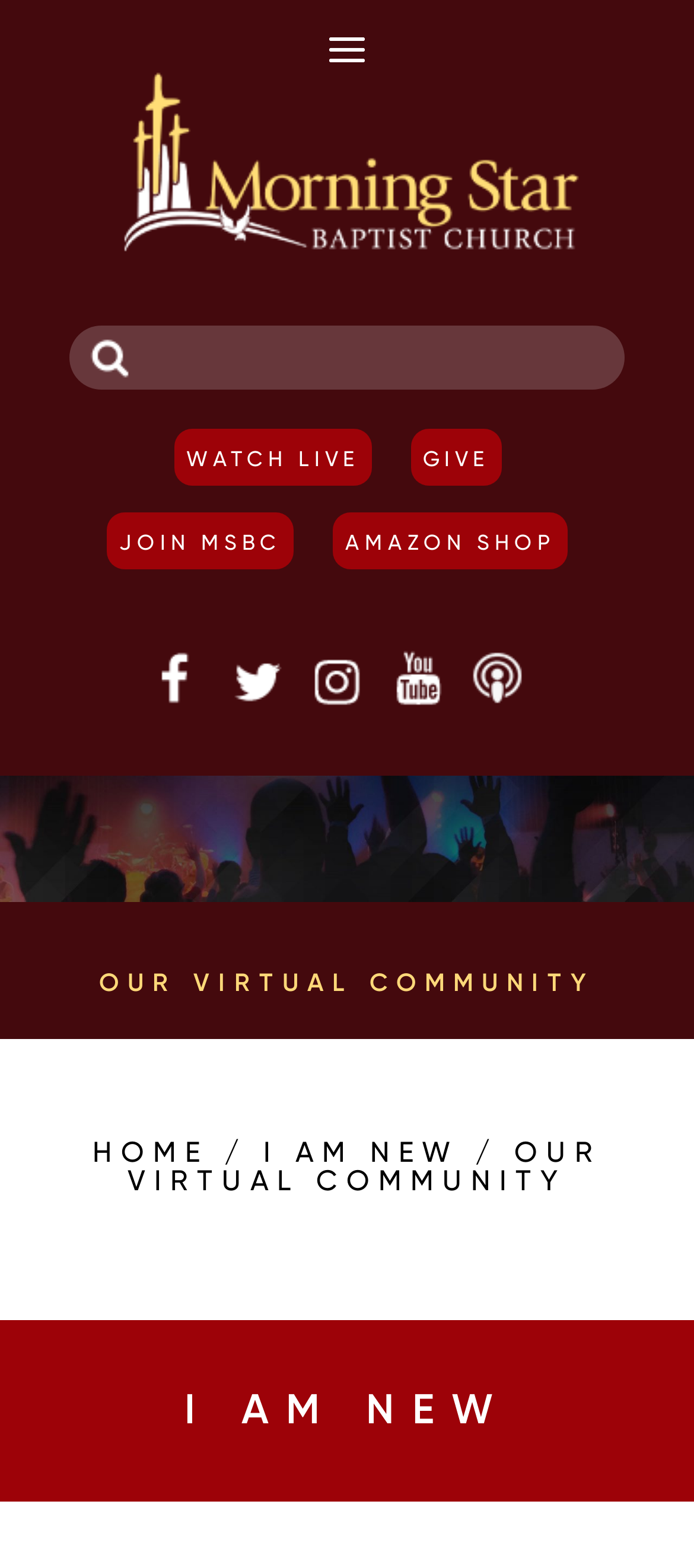Please predict the bounding box coordinates of the element's region where a click is necessary to complete the following instruction: "Search for something". The coordinates should be represented by four float numbers between 0 and 1, i.e., [left, top, right, bottom].

[0.1, 0.207, 0.9, 0.248]